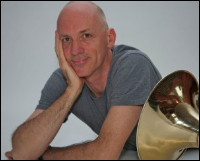Describe the image in great detail, covering all key points.

The image features a bald man resting his chin on his hand, exuding a thoughtful yet approachable demeanor. He is dressed in a simple gray t-shirt, presenting a relaxed vibe. Positioned beside him is a brass horn, a nod to his musical background. This man is David Nesmith, an accomplished Alexander Technique instructor and a seasoned musician who has played as Principal horn of the Cleveland Chamber Symphony. His dedication to the Alexander Technique has helped many musicians enhance their performance while preventing injuries. This image captures his contemplative spirit, reflecting the transformative journey he has undergone through music and teaching.